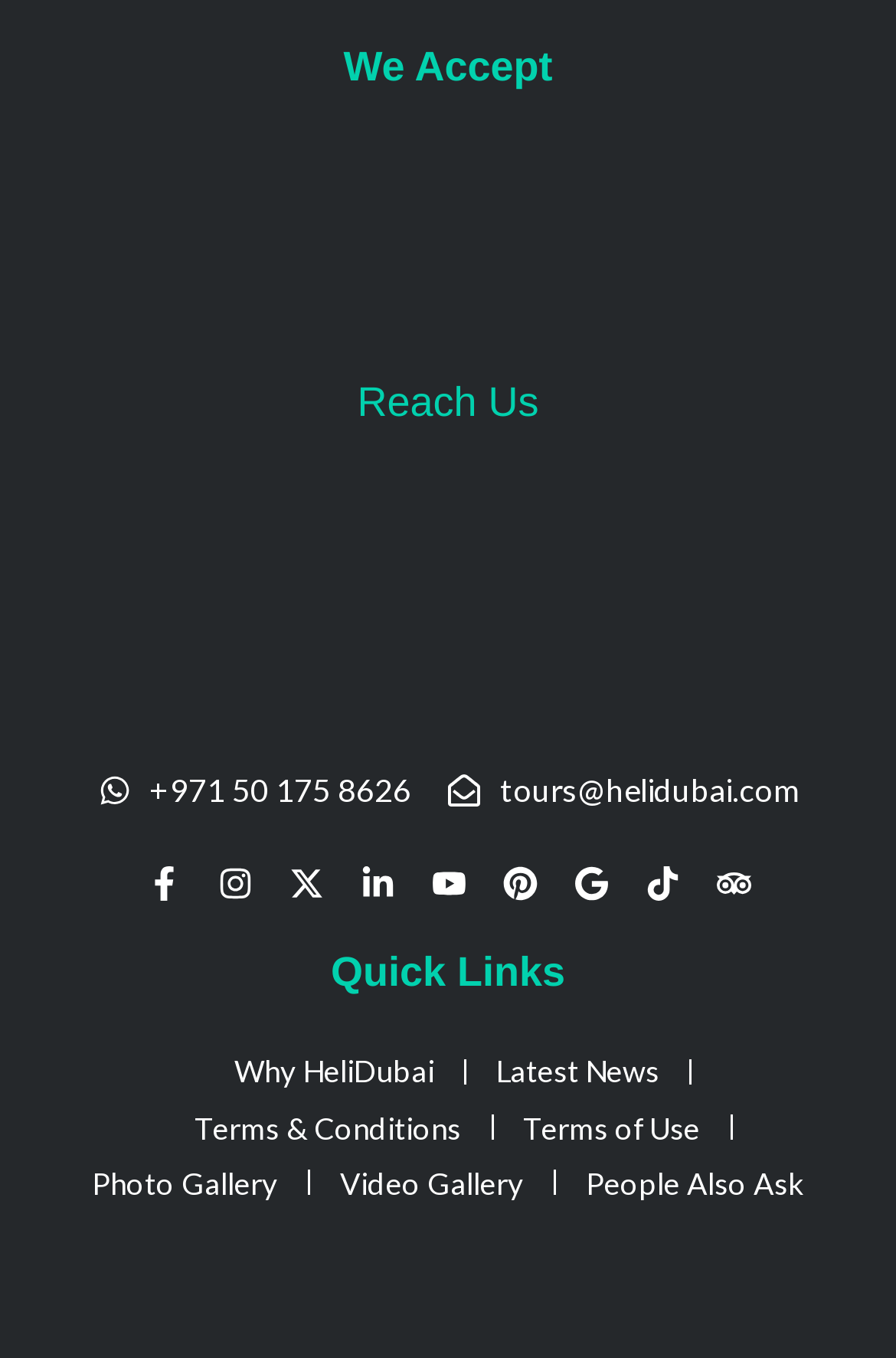Answer the question using only a single word or phrase: 
What is the contact email?

tours@helidubai.com